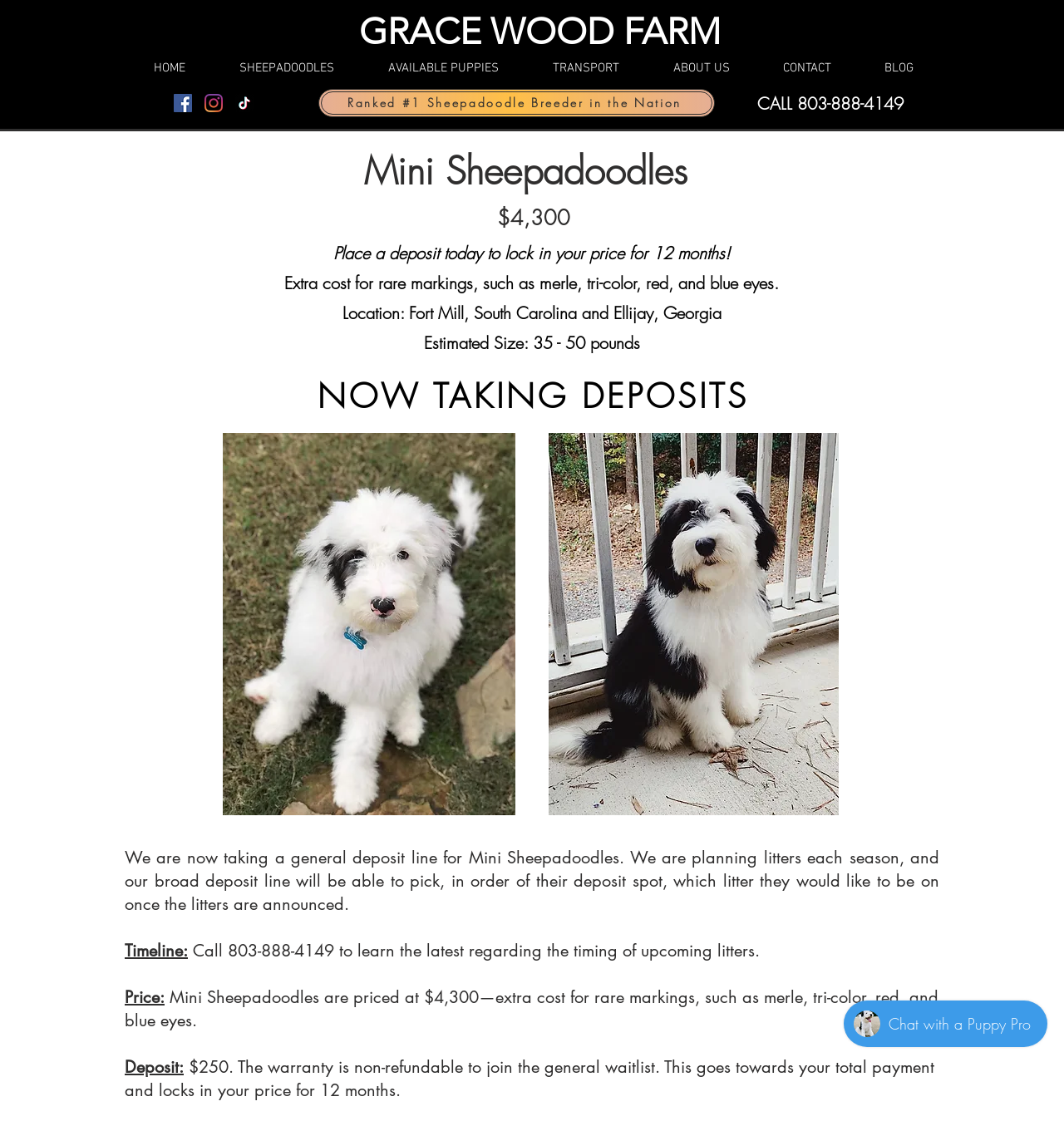Please find the bounding box coordinates of the element that must be clicked to perform the given instruction: "Click the 'CONTACT' link". The coordinates should be four float numbers from 0 to 1, i.e., [left, top, right, bottom].

[0.711, 0.053, 0.806, 0.07]